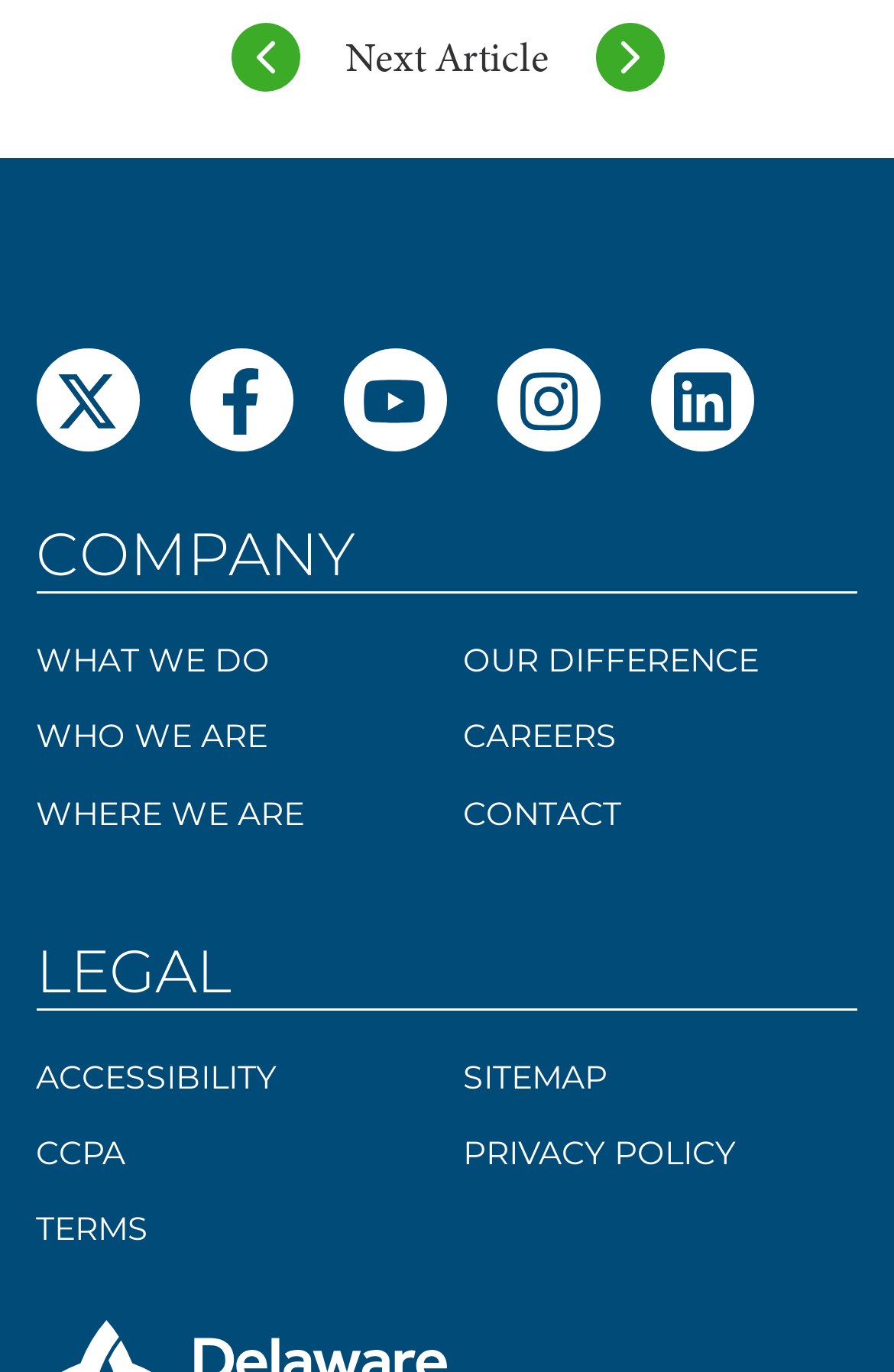Determine the bounding box coordinates of the region that needs to be clicked to achieve the task: "Check the company's accessibility policy".

[0.04, 0.77, 0.309, 0.805]